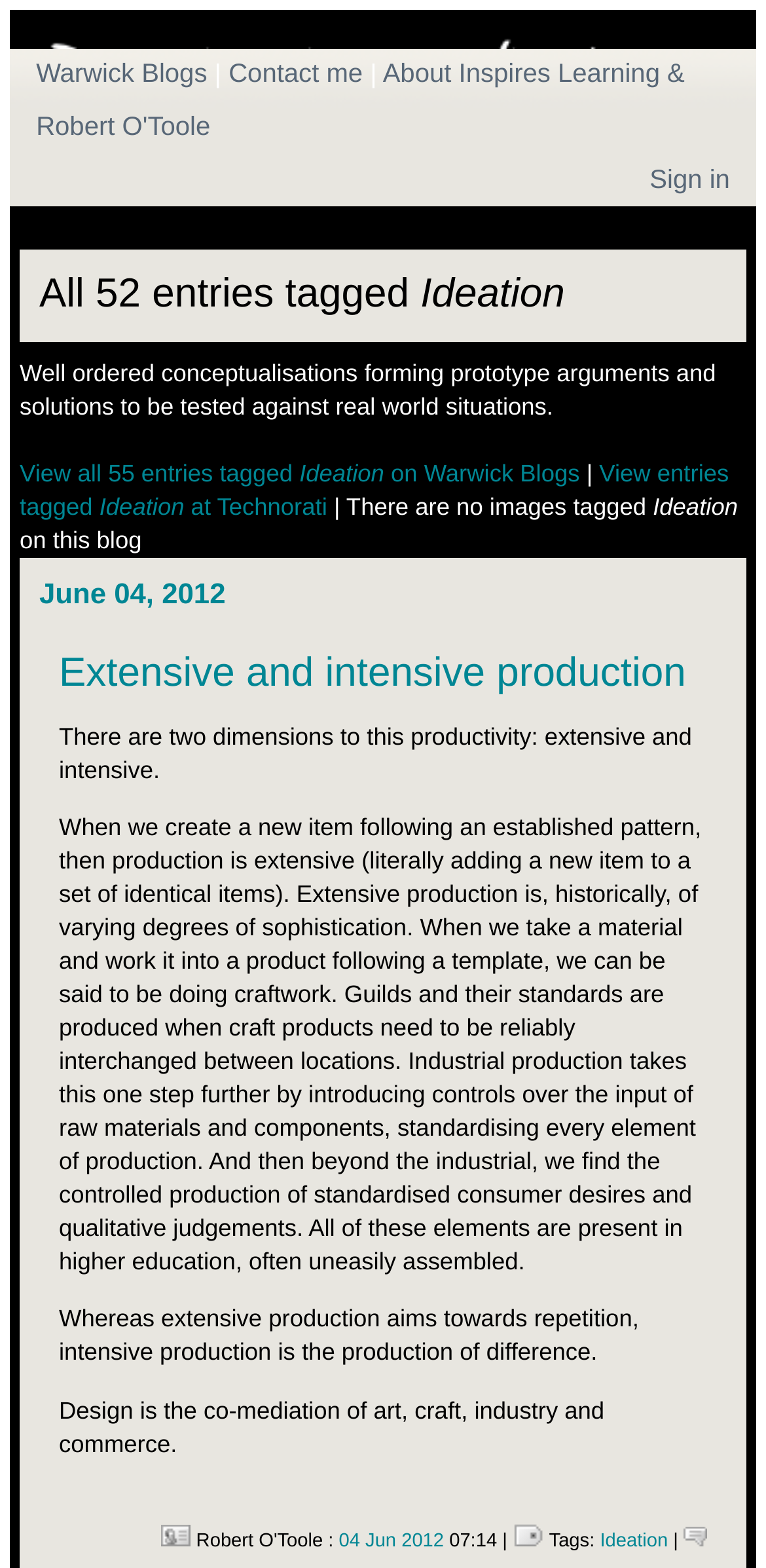Please find the bounding box coordinates of the element that needs to be clicked to perform the following instruction: "Click on 'Warwick Blogs'". The bounding box coordinates should be four float numbers between 0 and 1, represented as [left, top, right, bottom].

[0.047, 0.029, 0.27, 0.065]